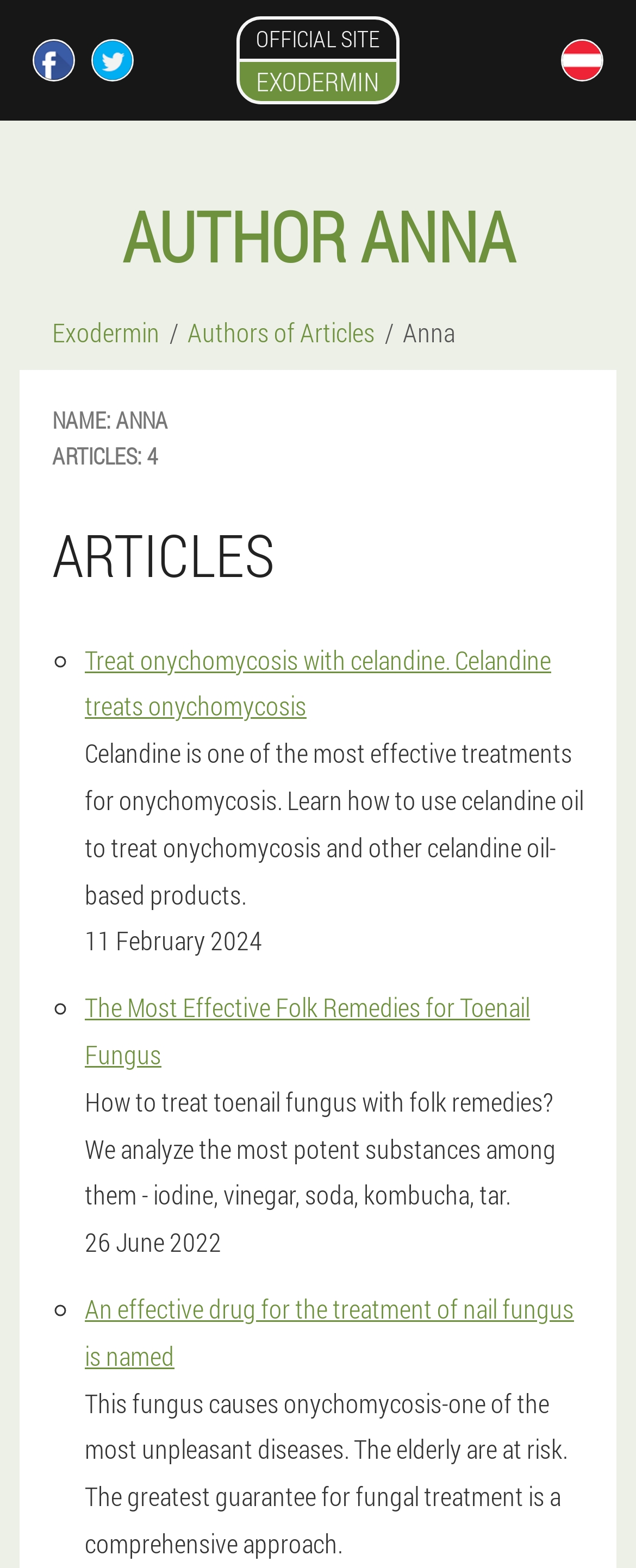Pinpoint the bounding box coordinates for the area that should be clicked to perform the following instruction: "Click the Tools link".

None